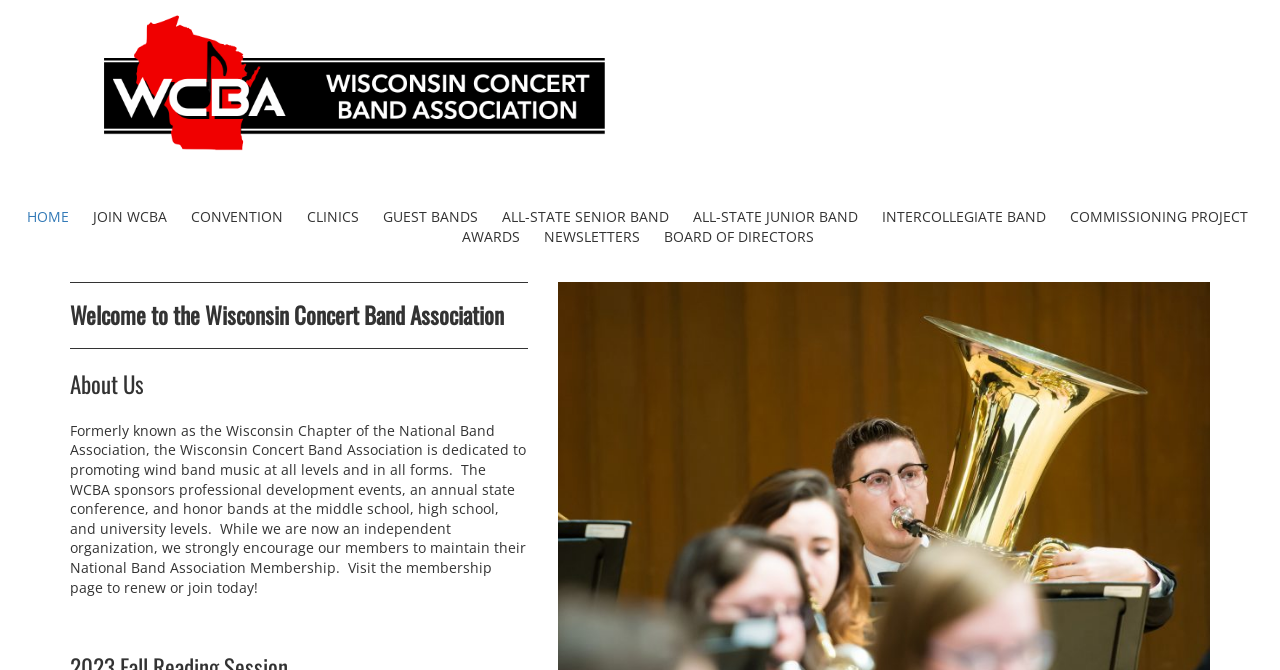Identify the coordinates of the bounding box for the element that must be clicked to accomplish the instruction: "Explore the BOARD OF DIRECTORS page".

[0.514, 0.338, 0.639, 0.367]